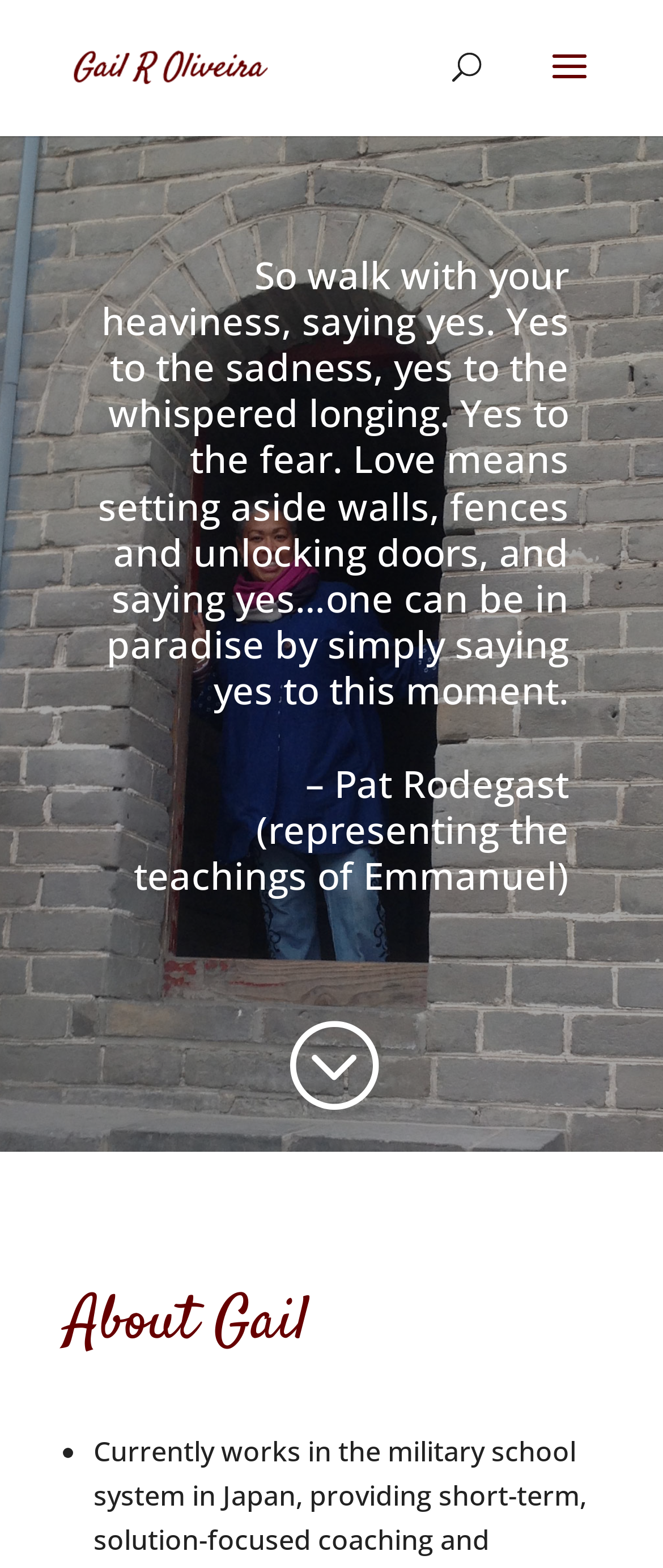Provide a one-word or short-phrase response to the question:
What is the quote author's name?

Pat Rodegast